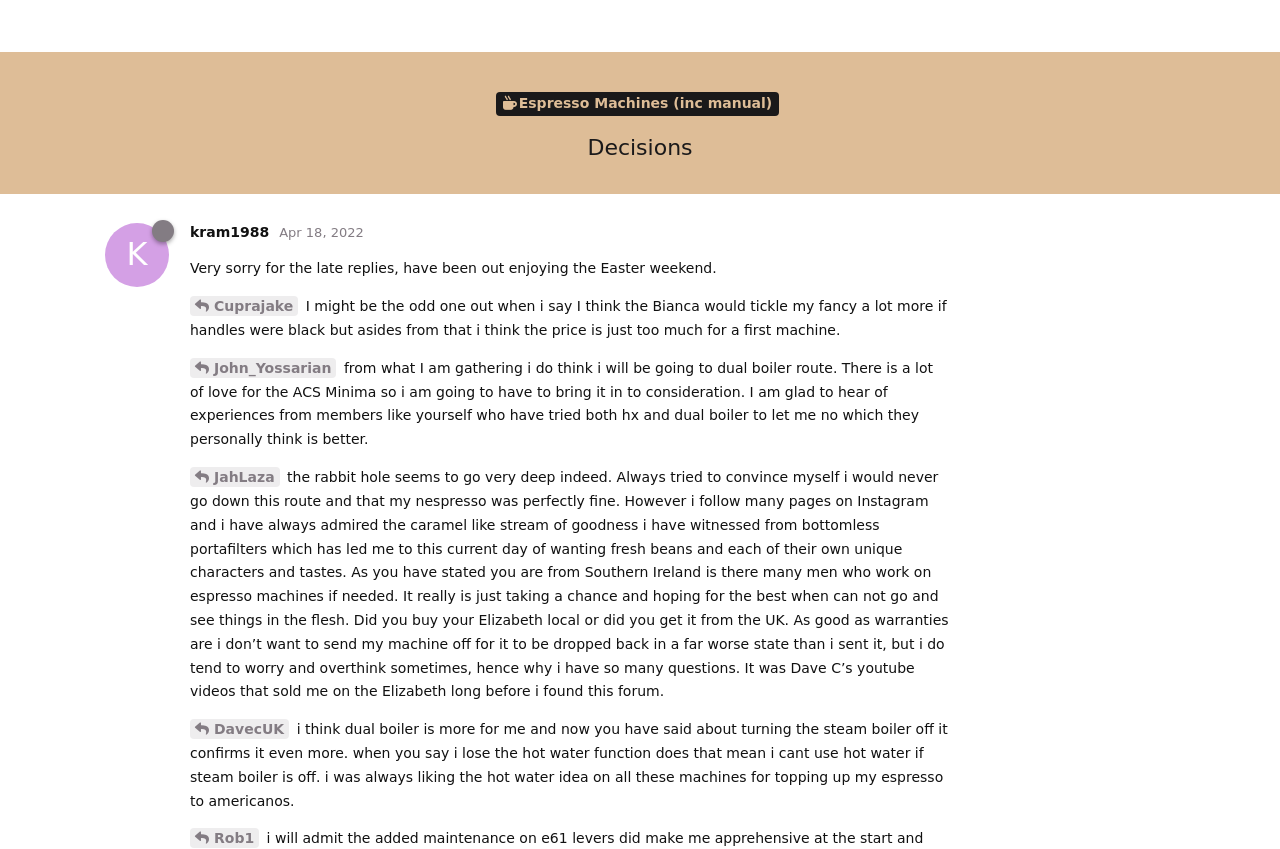What is the date of the original post?
Provide a detailed answer to the question using information from the image.

I determined the answer by looking at the post information section, where I found the link 'Apr 19, 2022' which corresponds to the original post date.